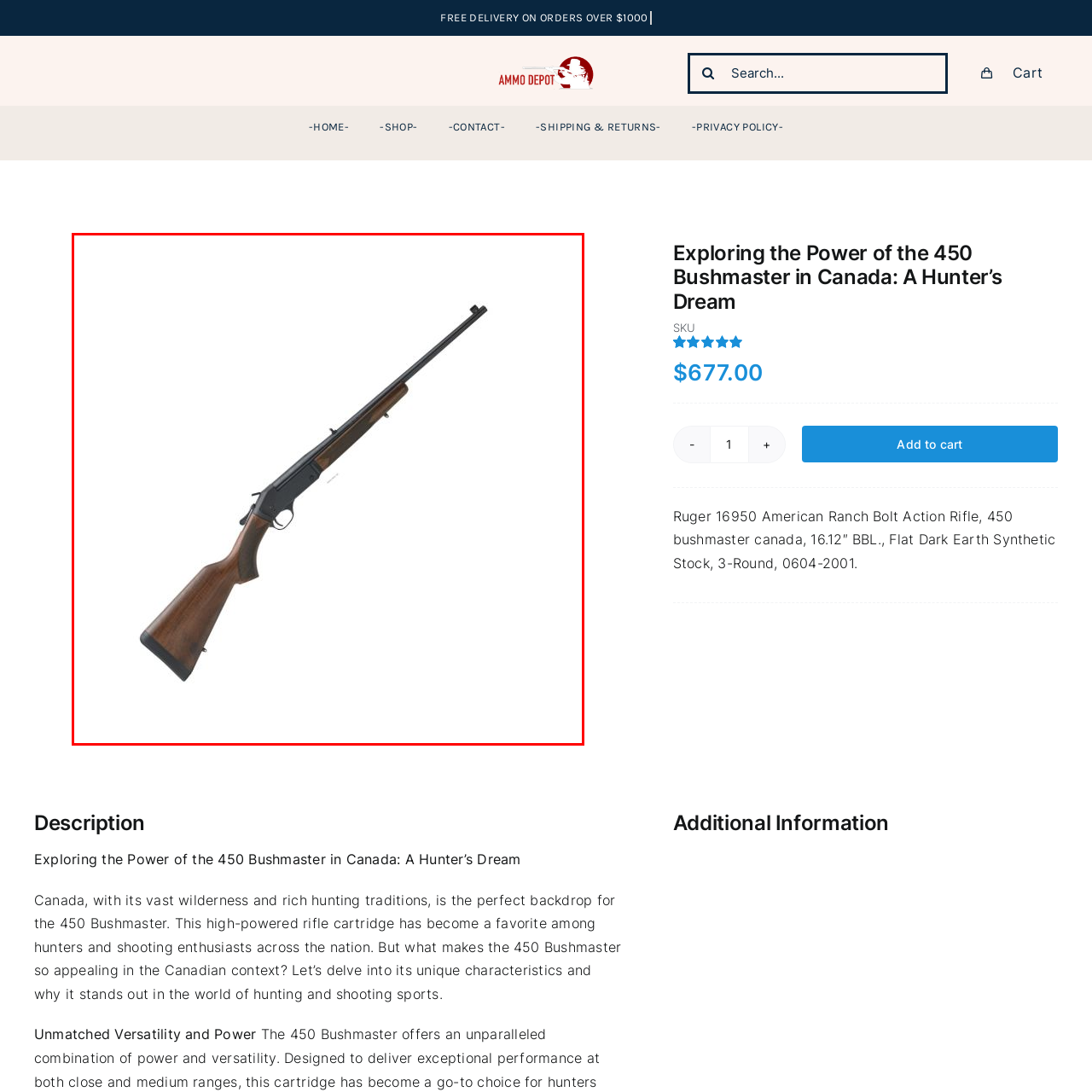Inspect the area marked by the red box and provide a short answer to the question: What is the rifle's notable feature in terms of performance?

High-powered